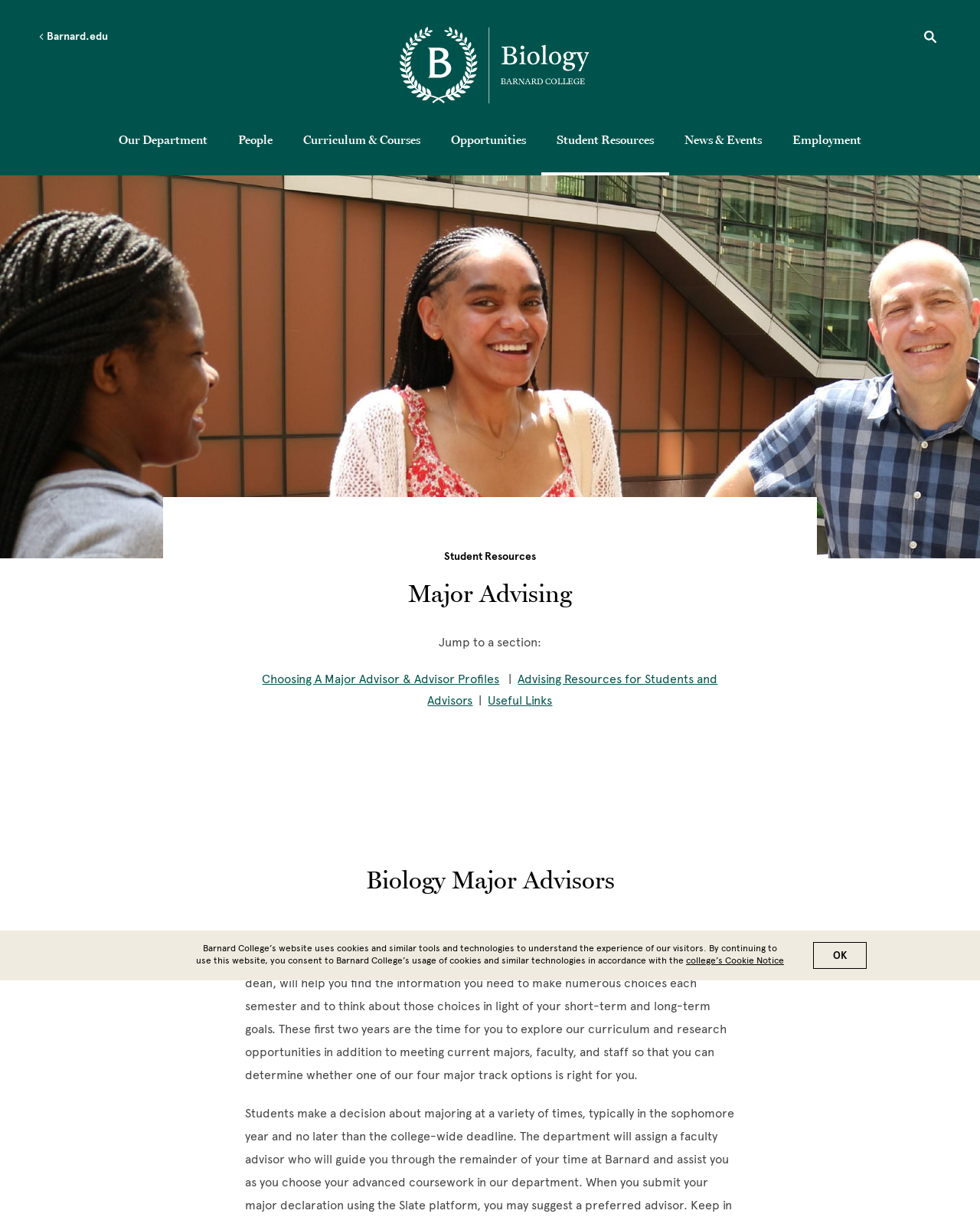Predict the bounding box coordinates of the UI element that matches this description: "OK". The coordinates should be in the format [left, top, right, bottom] with each value between 0 and 1.

[0.83, 0.774, 0.884, 0.796]